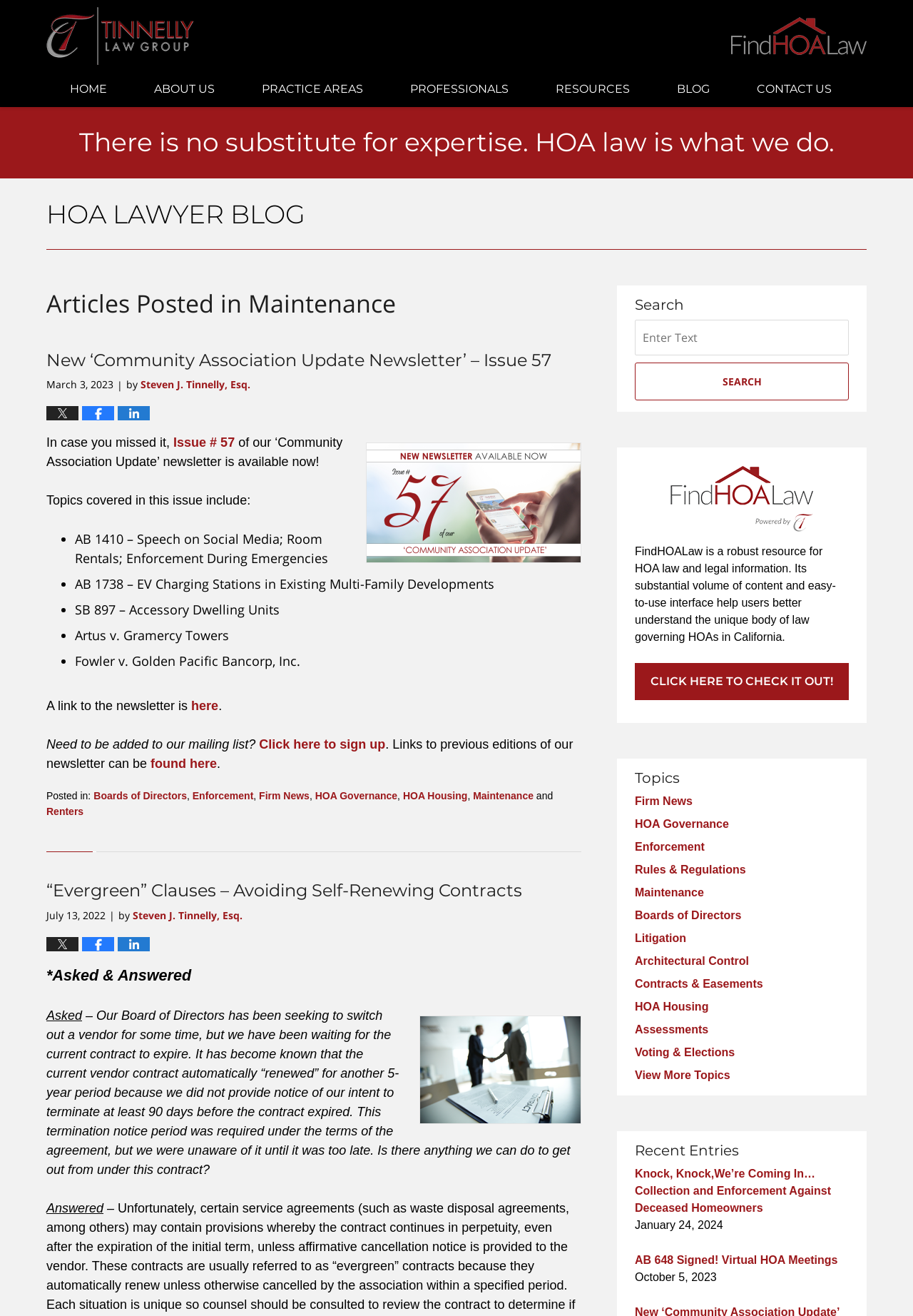What is the date of the last update of the article '“Evergreen” Clauses – Avoiding Self-Renewing Contracts'?
Look at the image and respond with a one-word or short-phrase answer.

July 13, 2022